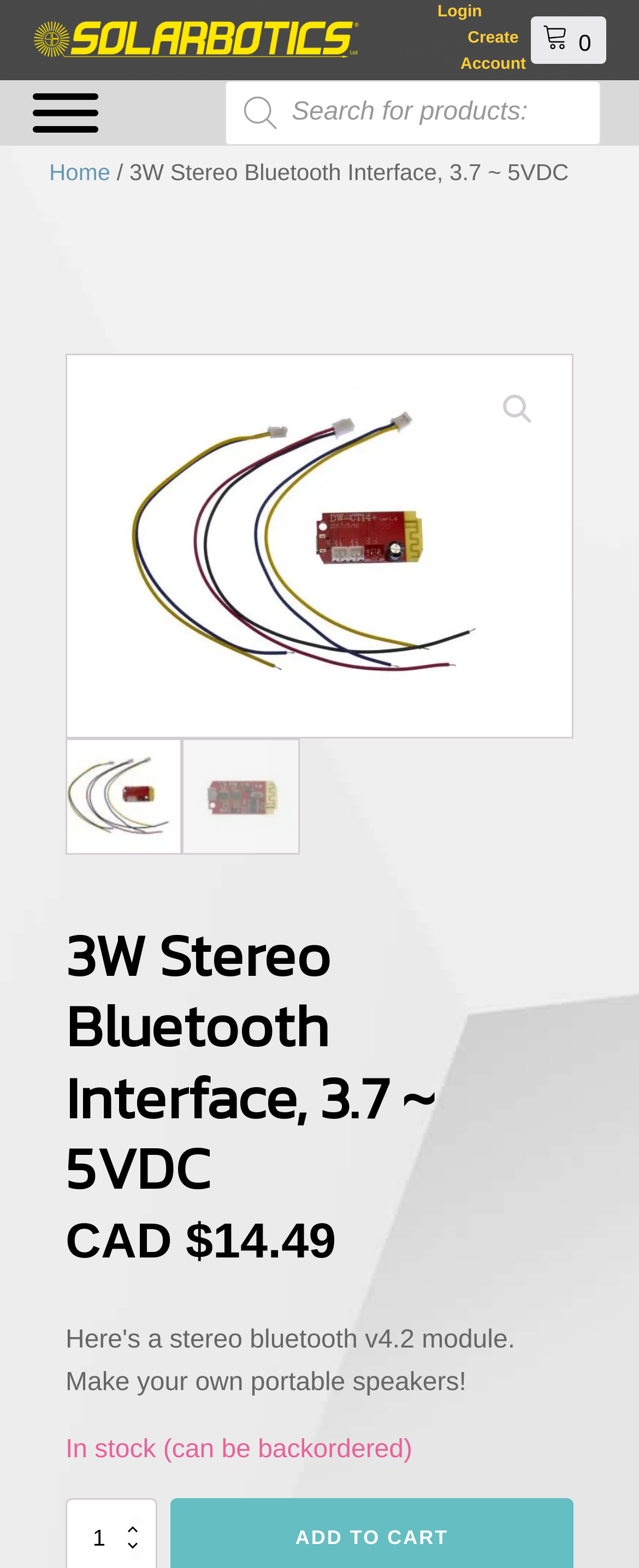Locate the bounding box coordinates of the clickable part needed for the task: "Search for products".

[0.351, 0.051, 0.941, 0.093]